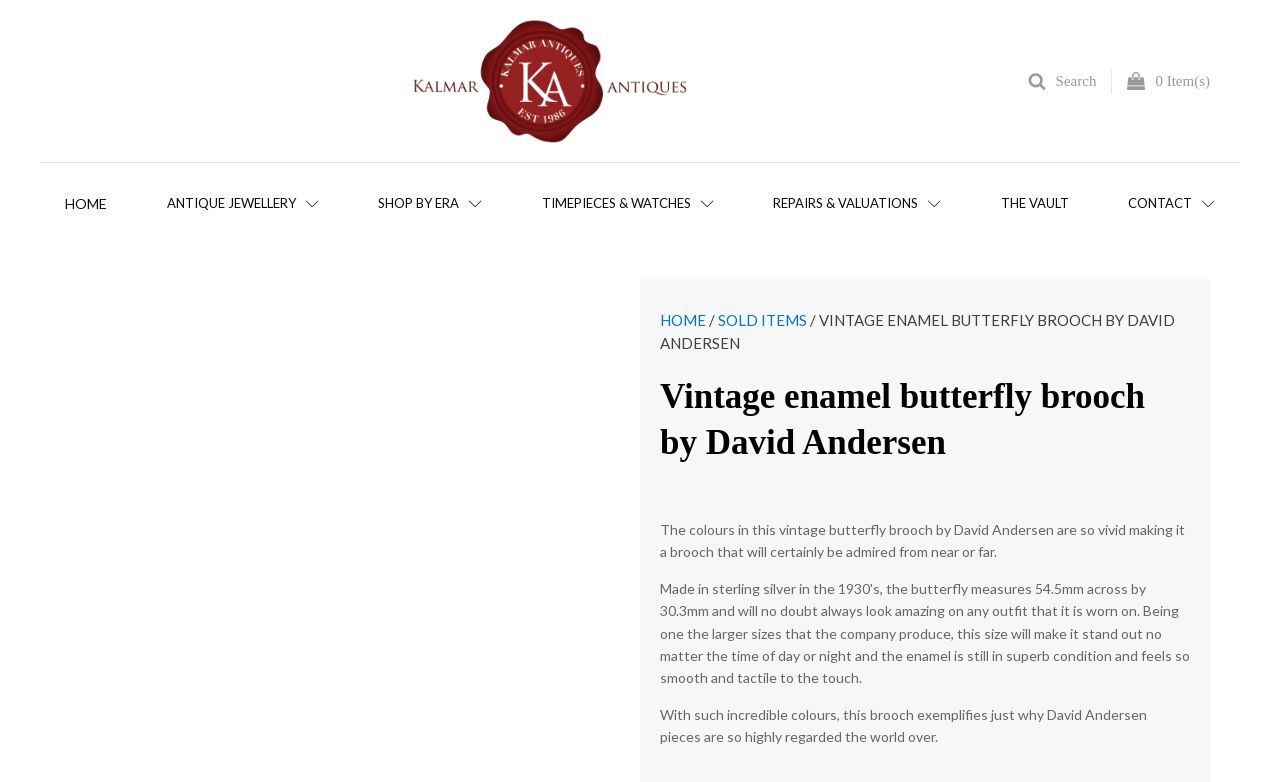Provide a brief response to the question below using one word or phrase:
What is the purpose of the search icon?

To search the website